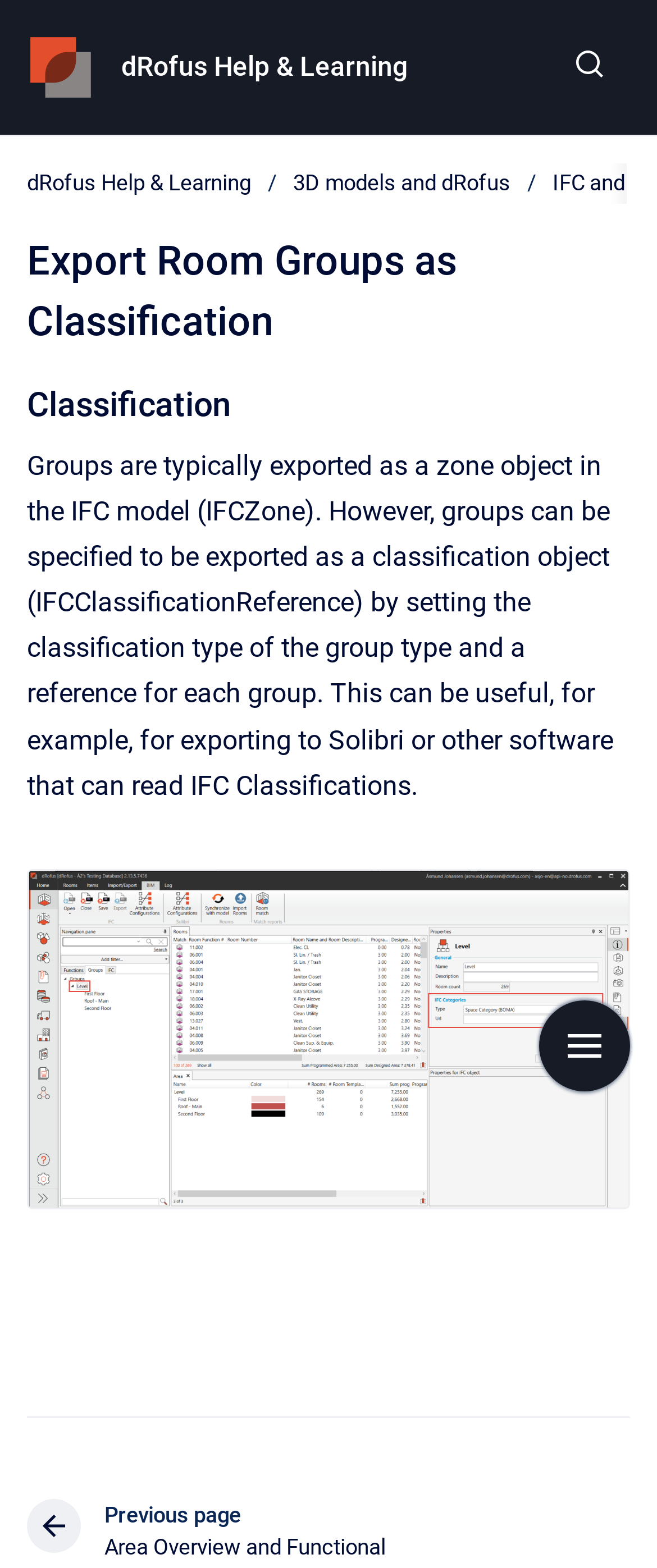Give a one-word or one-phrase response to the question:
What is the name of the image file shown on the webpage?

image-20240423-090440.png